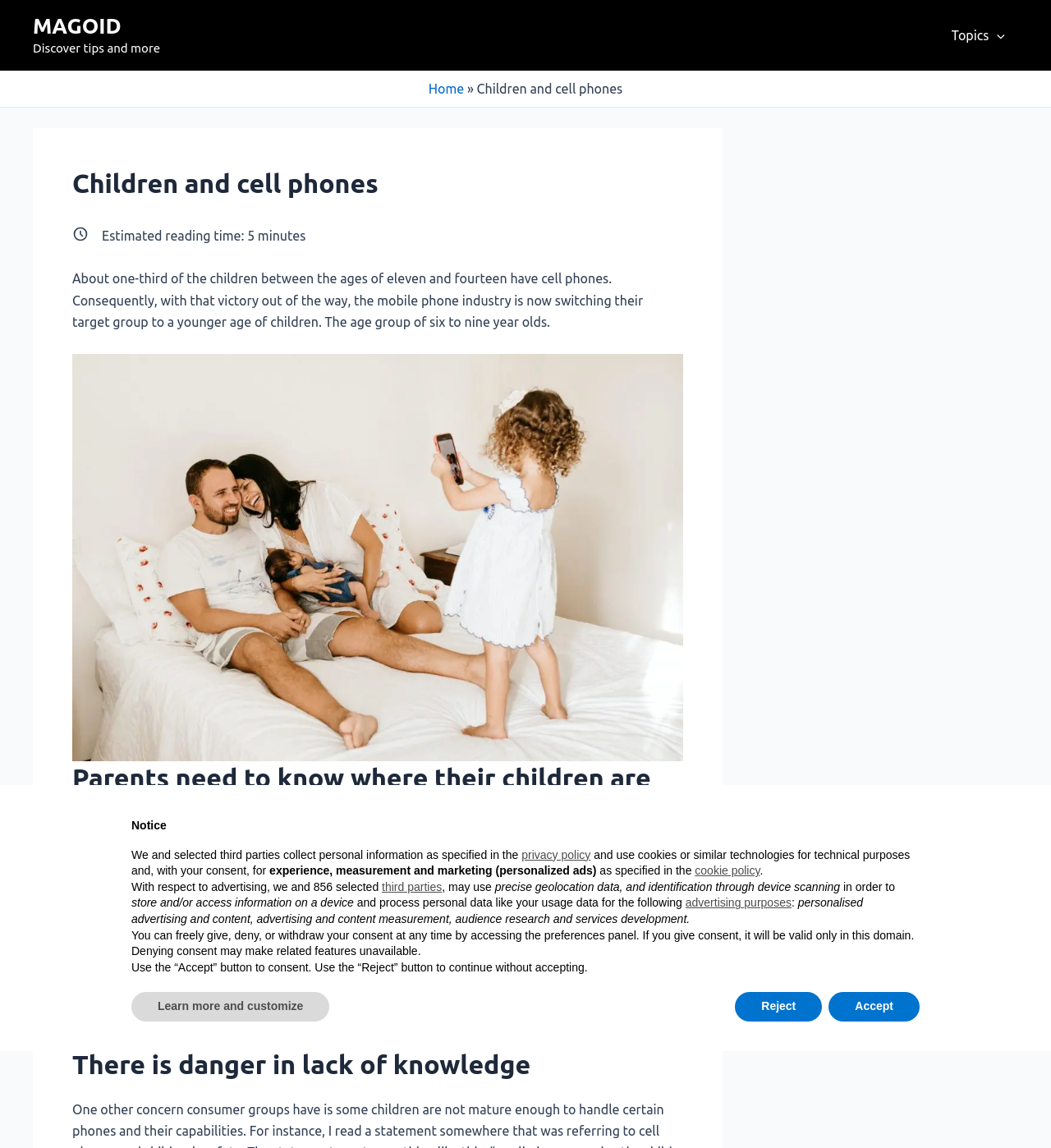What is the purpose of giving a smaller child a cell phone?
Please look at the screenshot and answer in one word or a short phrase.

to know their location